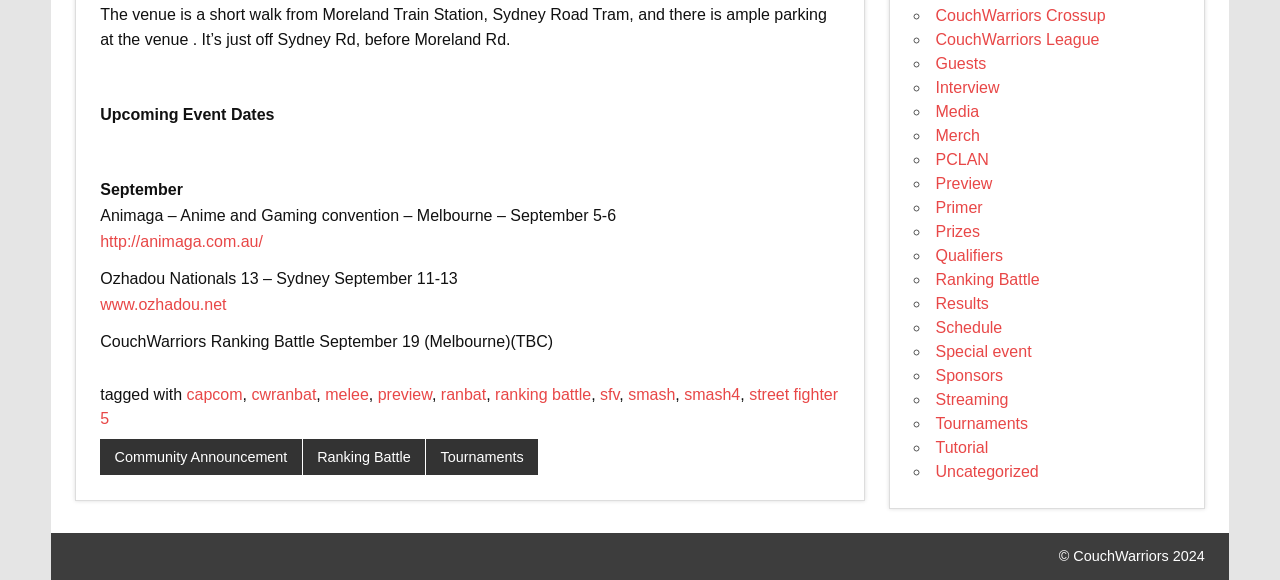What is the name of the organization hosting the events?
Refer to the image and provide a detailed answer to the question.

The name of the organization hosting the events can be inferred from the various mentions of 'CouchWarriors' throughout the page, including the links to 'CouchWarriors Crossup' and 'CouchWarriors League'.